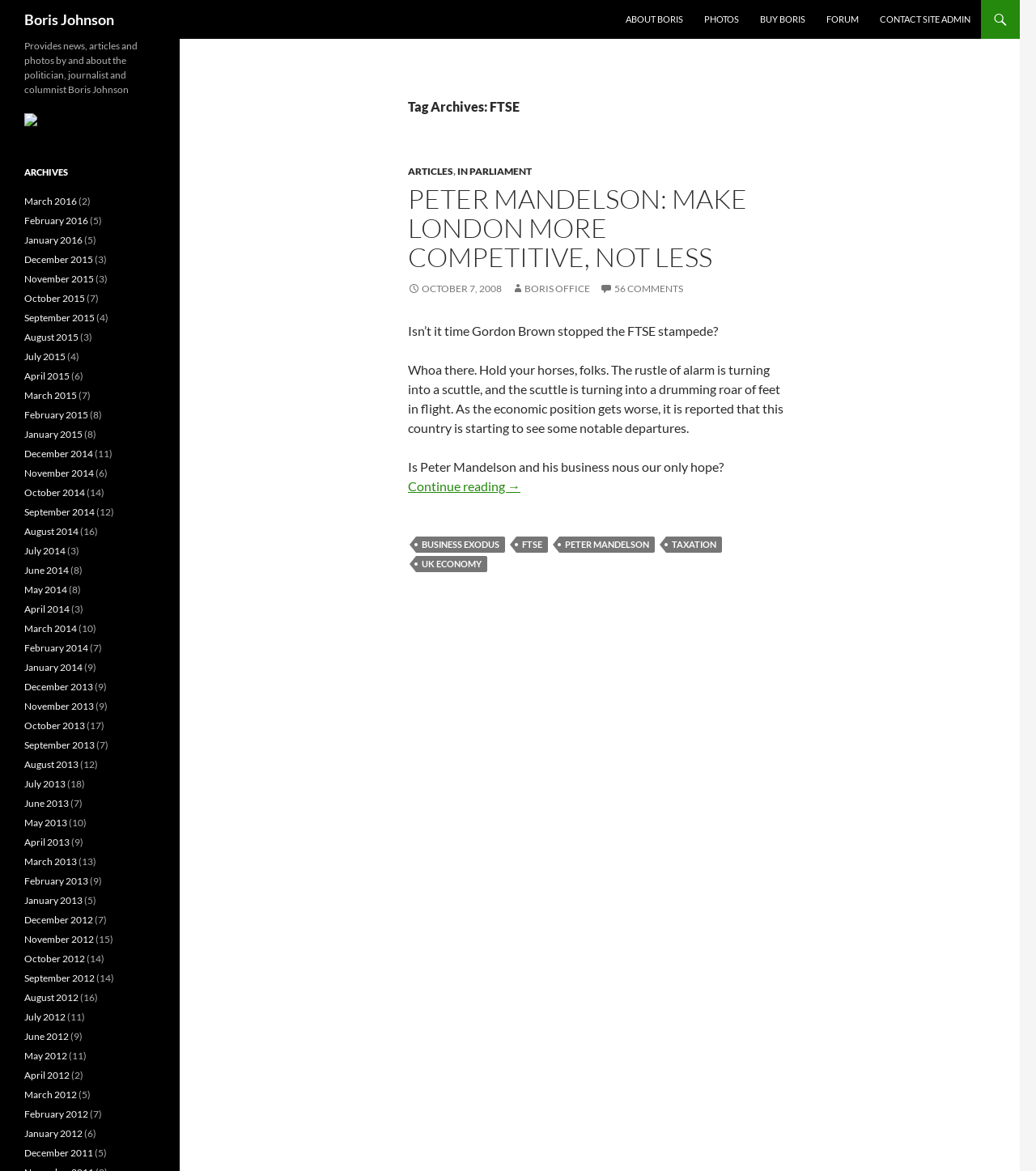Find the coordinates for the bounding box of the element with this description: "后缀：-less 和 -free".

None